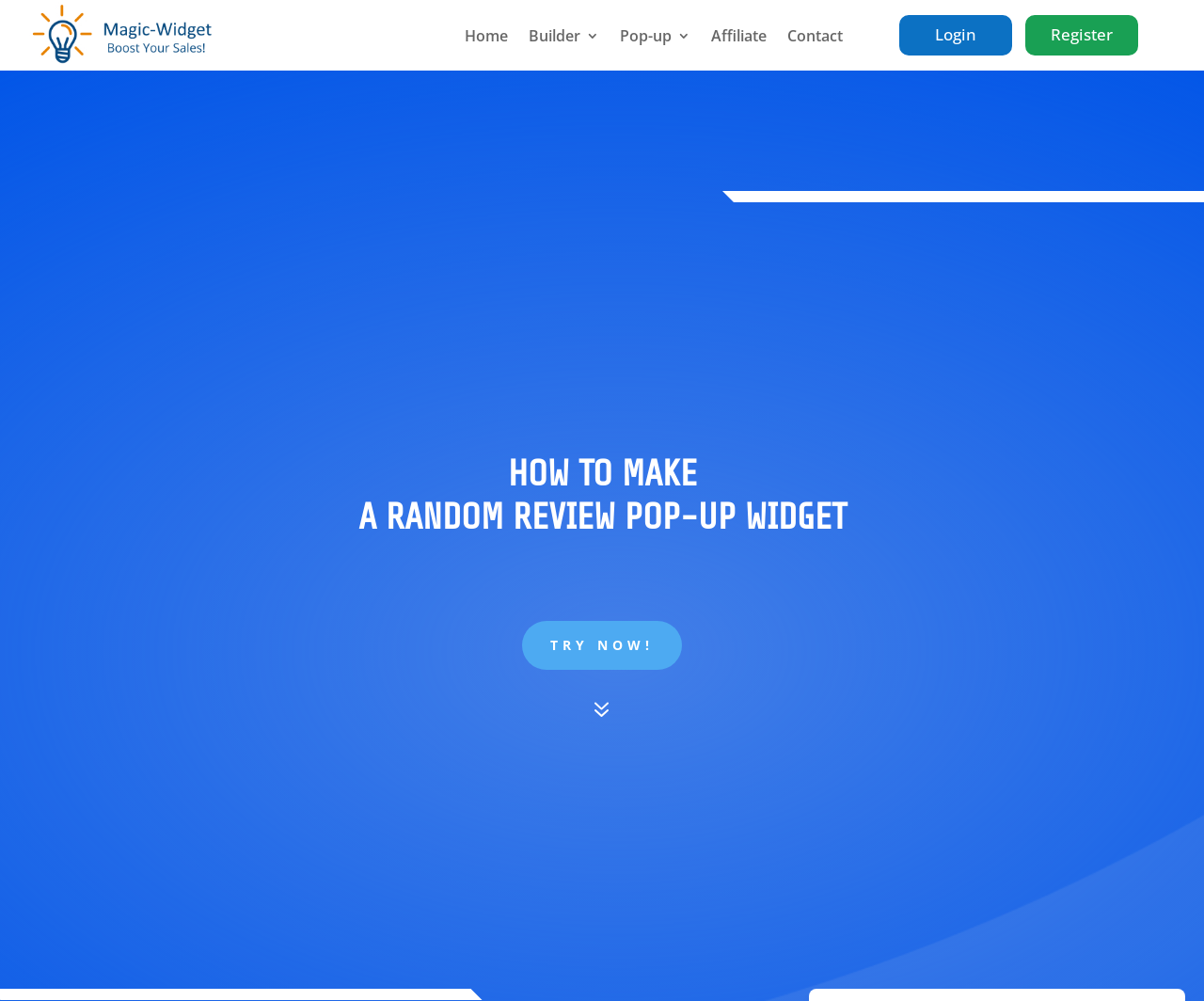Explain in detail what you observe on this webpage.

The webpage is about creating a random review pop-up widget for any website. At the top left corner, there is a small image accompanied by a link. 

On the top navigation bar, there are five links: "Home", "Builder 3", "Pop-up 3", "Affiliate", and "Contact", arranged from left to right. 

Below the navigation bar, there is a prominent heading that reads "HOW TO MAKE A RANDOM REVIEW POP-UP WIDGET". 

To the right of the heading, there is a call-to-action link "TRY NOW! 5". 

At the top right corner, there are two links: "Login 5" and "Register 5", positioned side by side. 

Between the navigation bar and the heading, there is a small non-descriptive text element containing a single whitespace character.